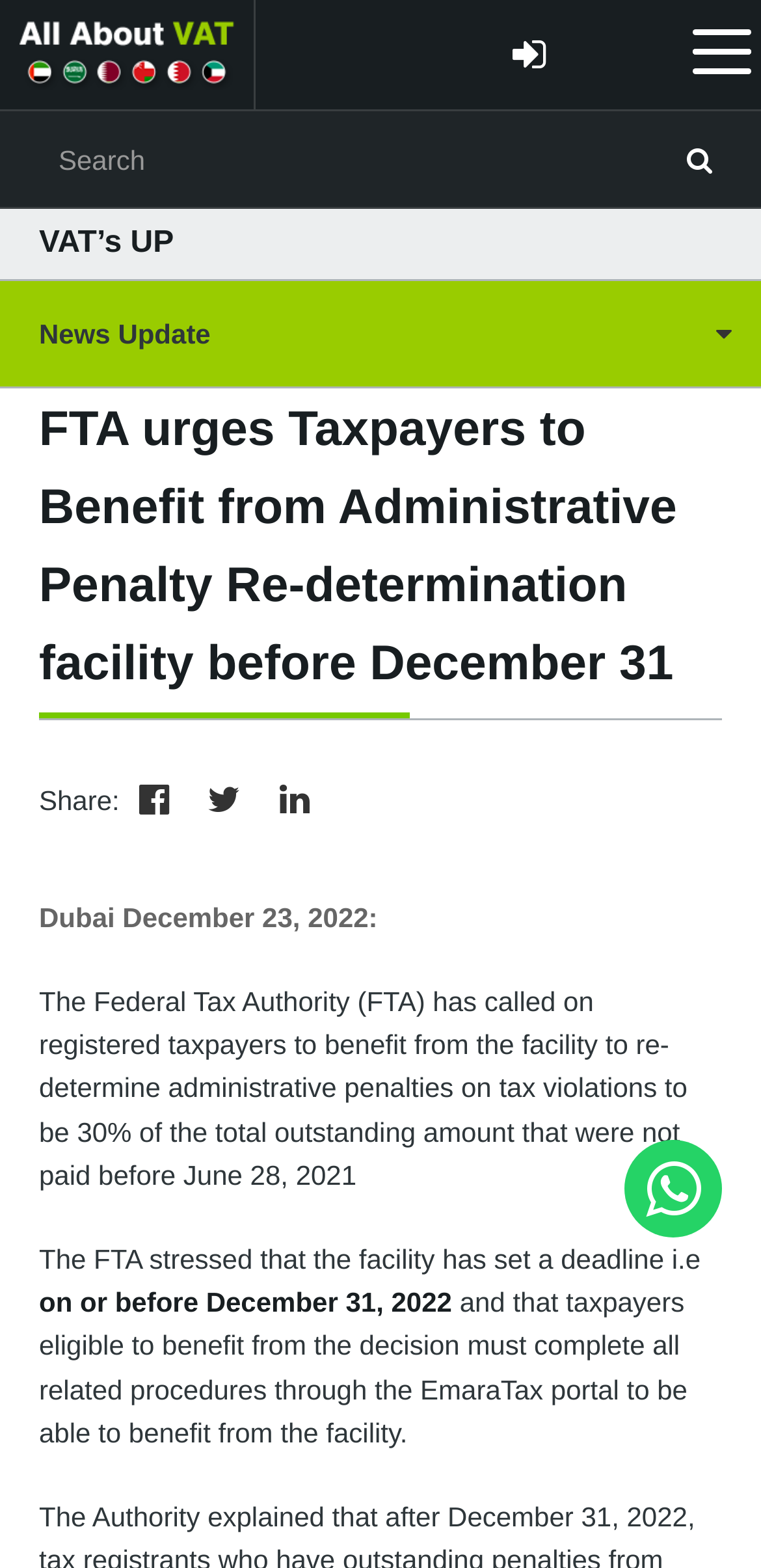Produce an elaborate caption capturing the essence of the webpage.

The webpage appears to be an article or news page related to taxation in the UAE. At the top, there is a heading "VAT In UAE" with a corresponding image and link. To the right of this heading, there is a "Login/Register" link. On the top-right corner, there is a search box and a few icons, including a magnifying glass and a bell.

Below the top section, there is a heading "VAT's UP" followed by a news update link with an icon. The main article begins with a heading "FTA urges Taxpayers to Benefit from Administrative Penalty Re-determination facility before December 31". This heading is centered on the page.

Underneath the main heading, there are social media sharing links and a "Share:" label. The article text starts with a date "Dubai December 23, 2022:" and continues with a few paragraphs describing the Federal Tax Authority's (FTA) call to registered taxpayers to benefit from a facility to re-determine administrative penalties on tax violations. The article provides details on the deadline and procedures for eligible taxpayers to complete through the EmaraTax portal.